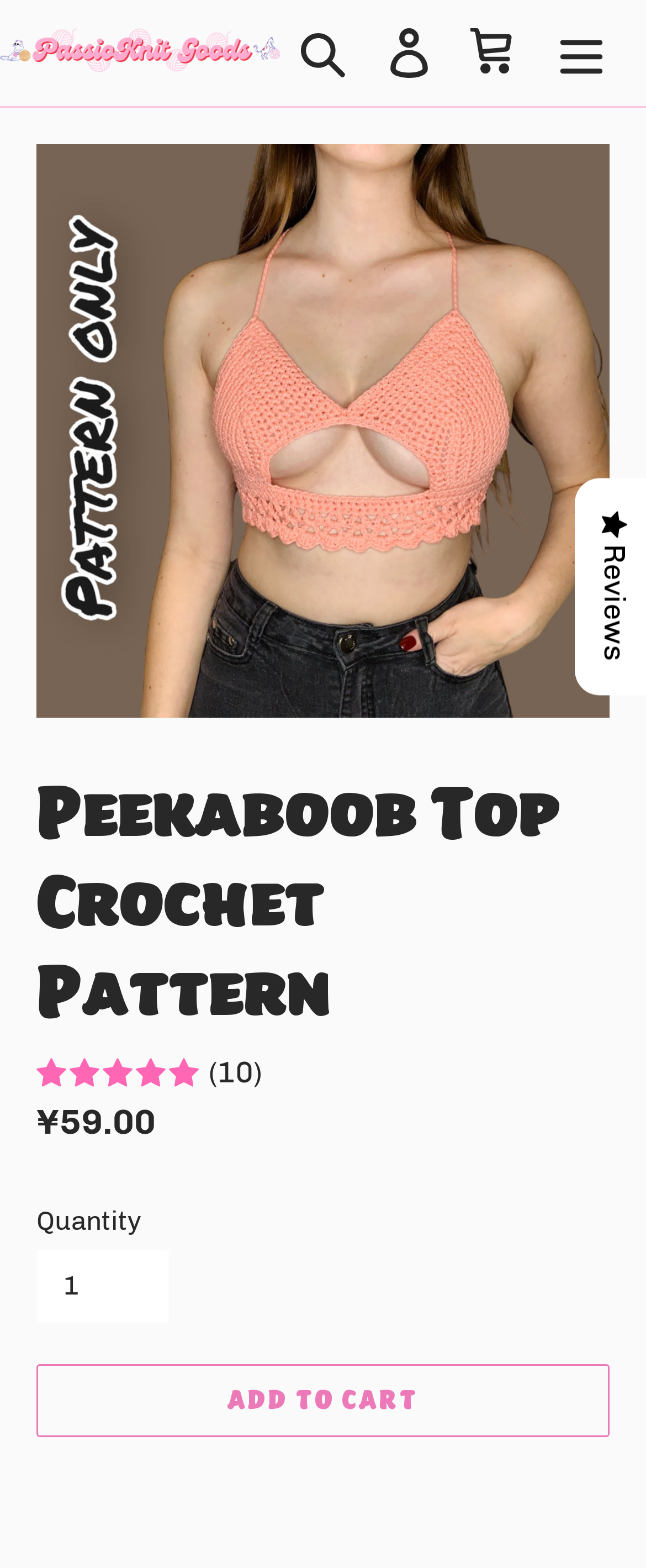Determine the bounding box coordinates for the UI element matching this description: "Cart 0 items".

[0.7, 0.007, 0.833, 0.06]